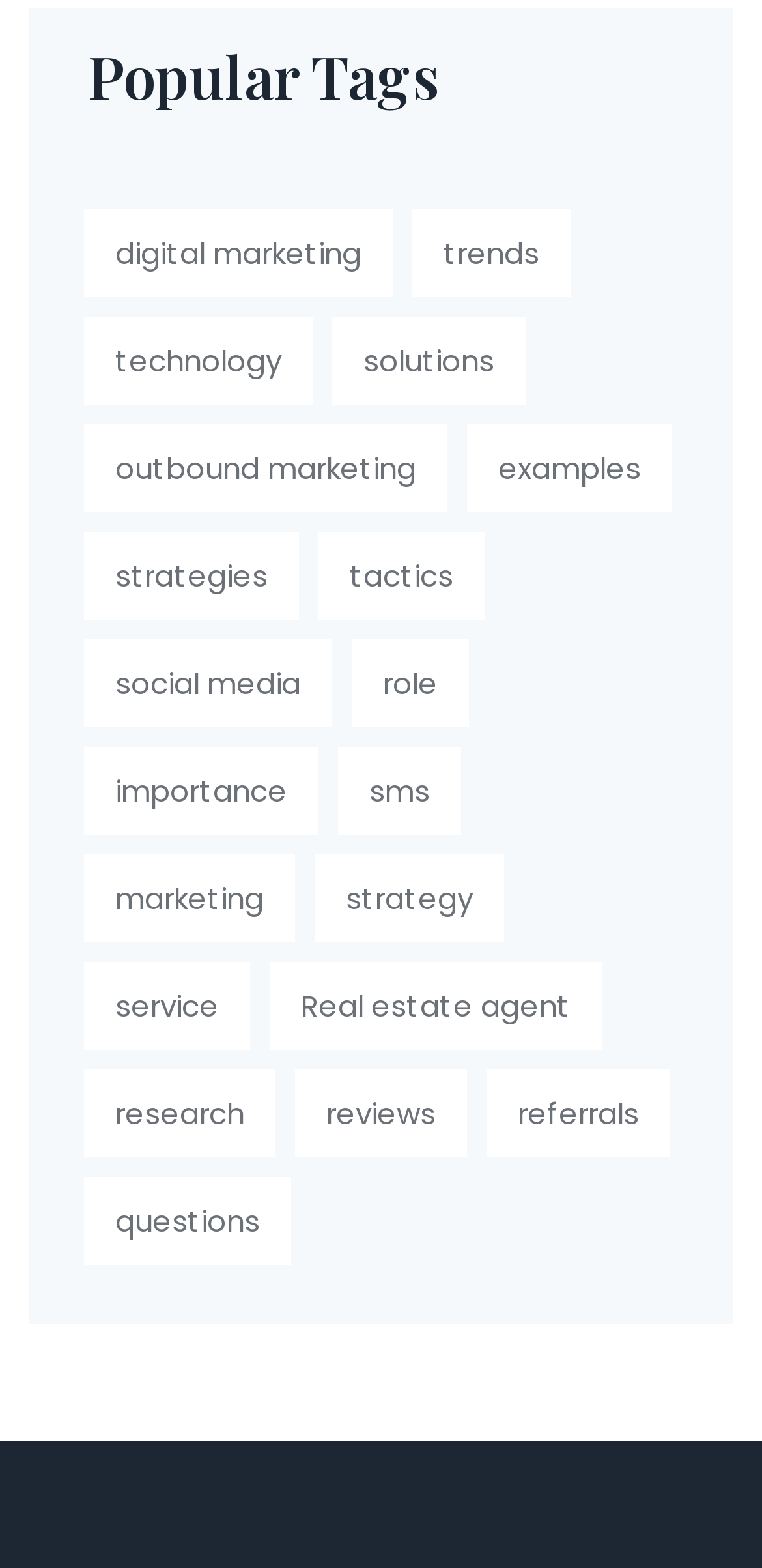Could you indicate the bounding box coordinates of the region to click in order to complete this instruction: "Discover marketing strategies".

[0.413, 0.545, 0.662, 0.602]